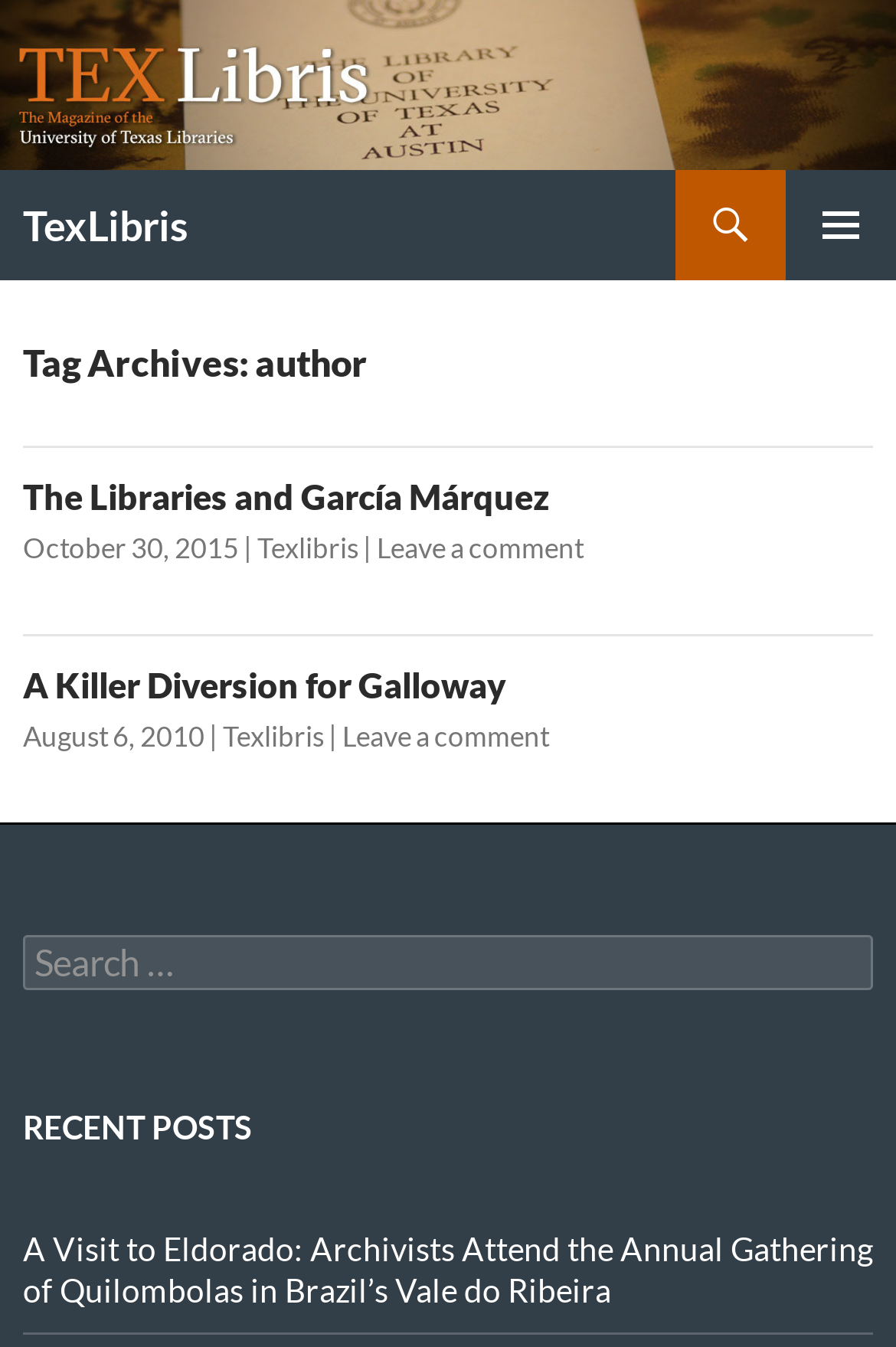Identify the bounding box for the described UI element. Provide the coordinates in (top-left x, top-left y, bottom-right x, bottom-right y) format with values ranging from 0 to 1: No Comments

None